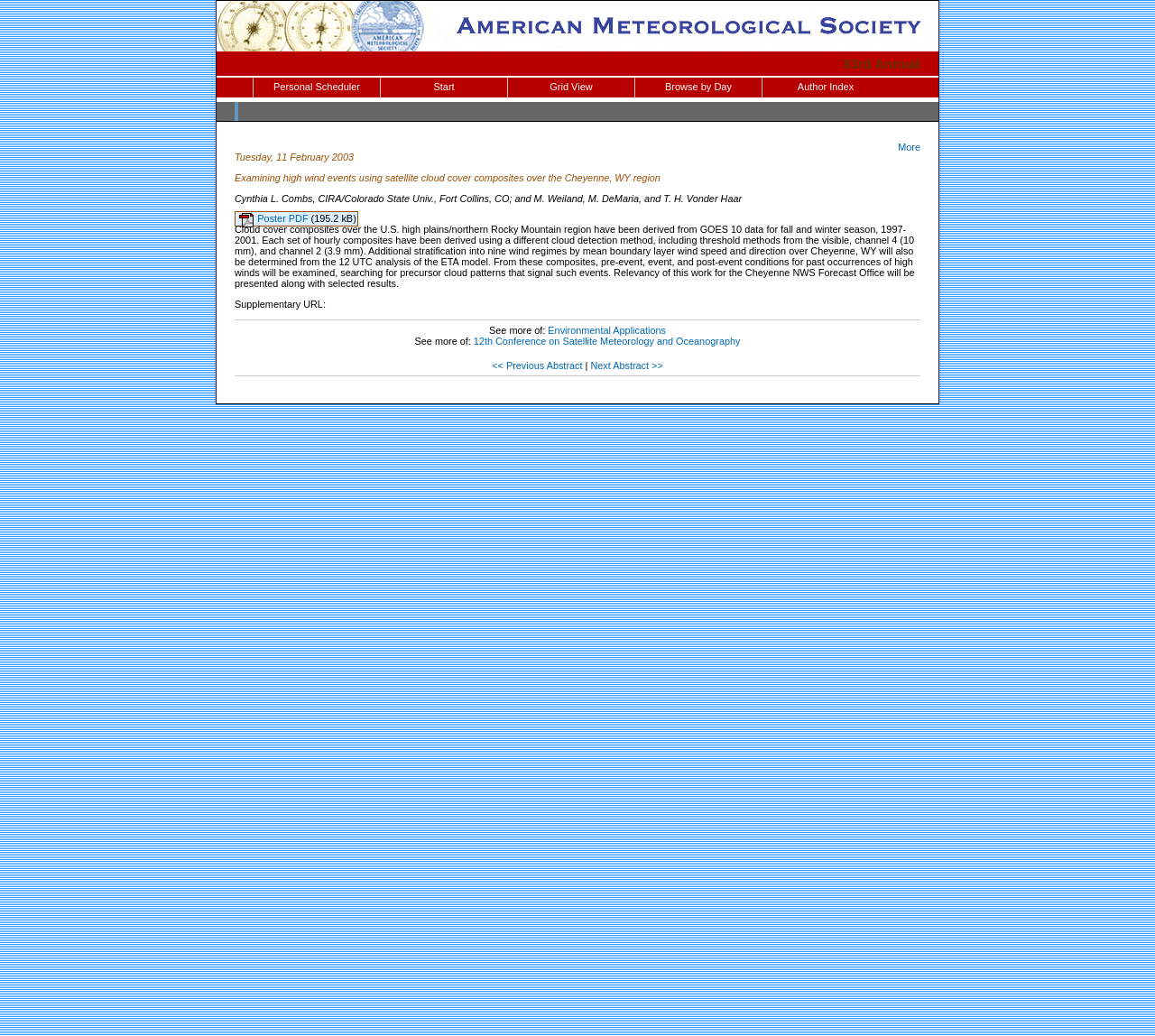Please identify the bounding box coordinates of the element I need to click to follow this instruction: "View the 83rd Annual conference page".

[0.73, 0.054, 0.797, 0.069]